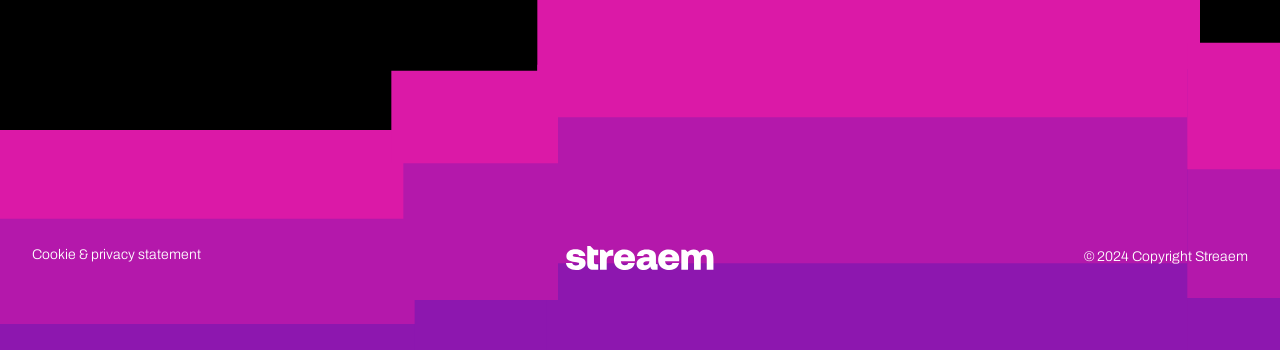What year is mentioned in the copyright notice?
Refer to the image and provide a concise answer in one word or phrase.

2024